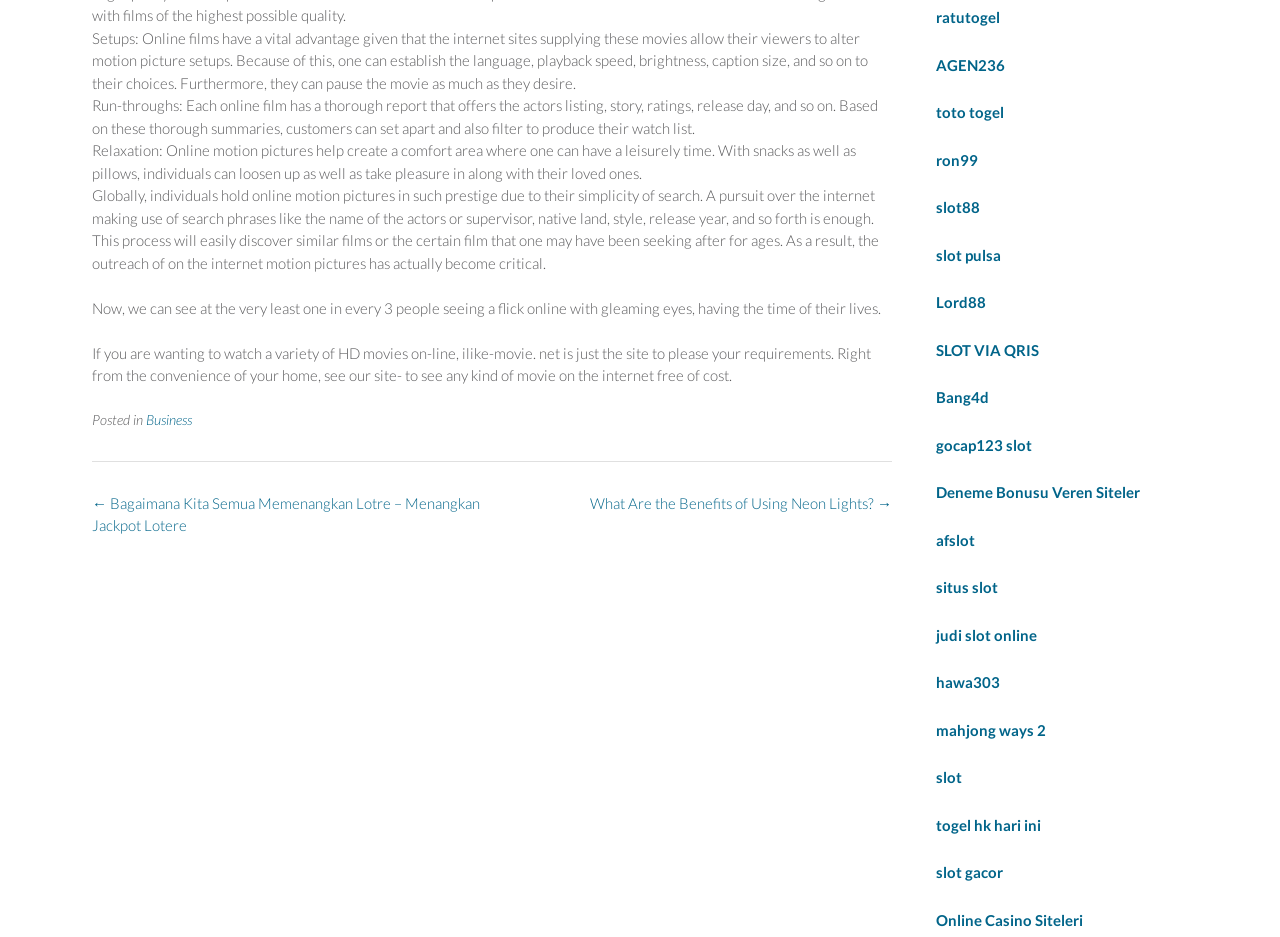Using the description: "slot gacor", identify the bounding box of the corresponding UI element in the screenshot.

[0.731, 0.921, 0.784, 0.94]